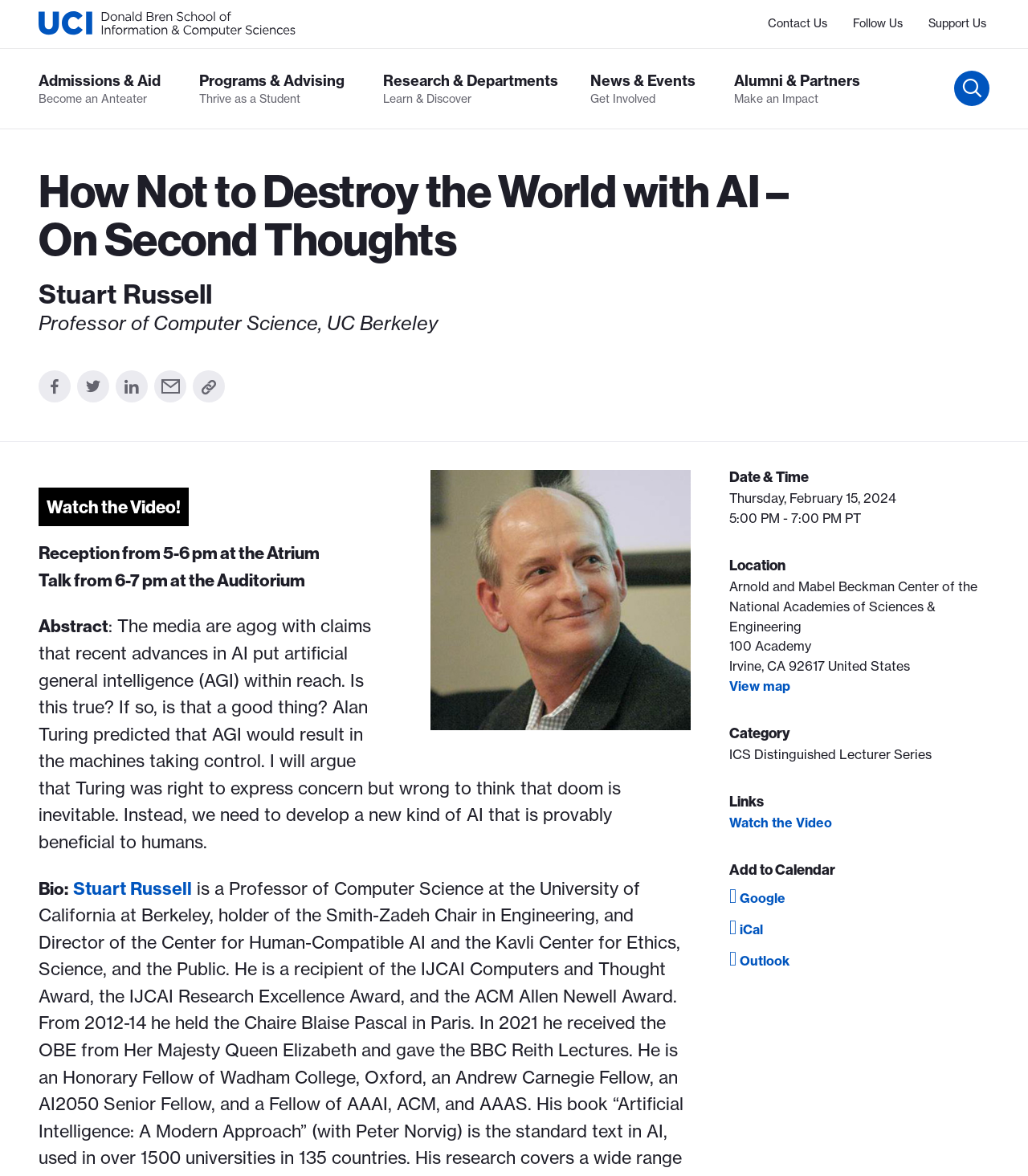Generate the title text from the webpage.

How Not to Destroy the World with AI – On Second Thoughts